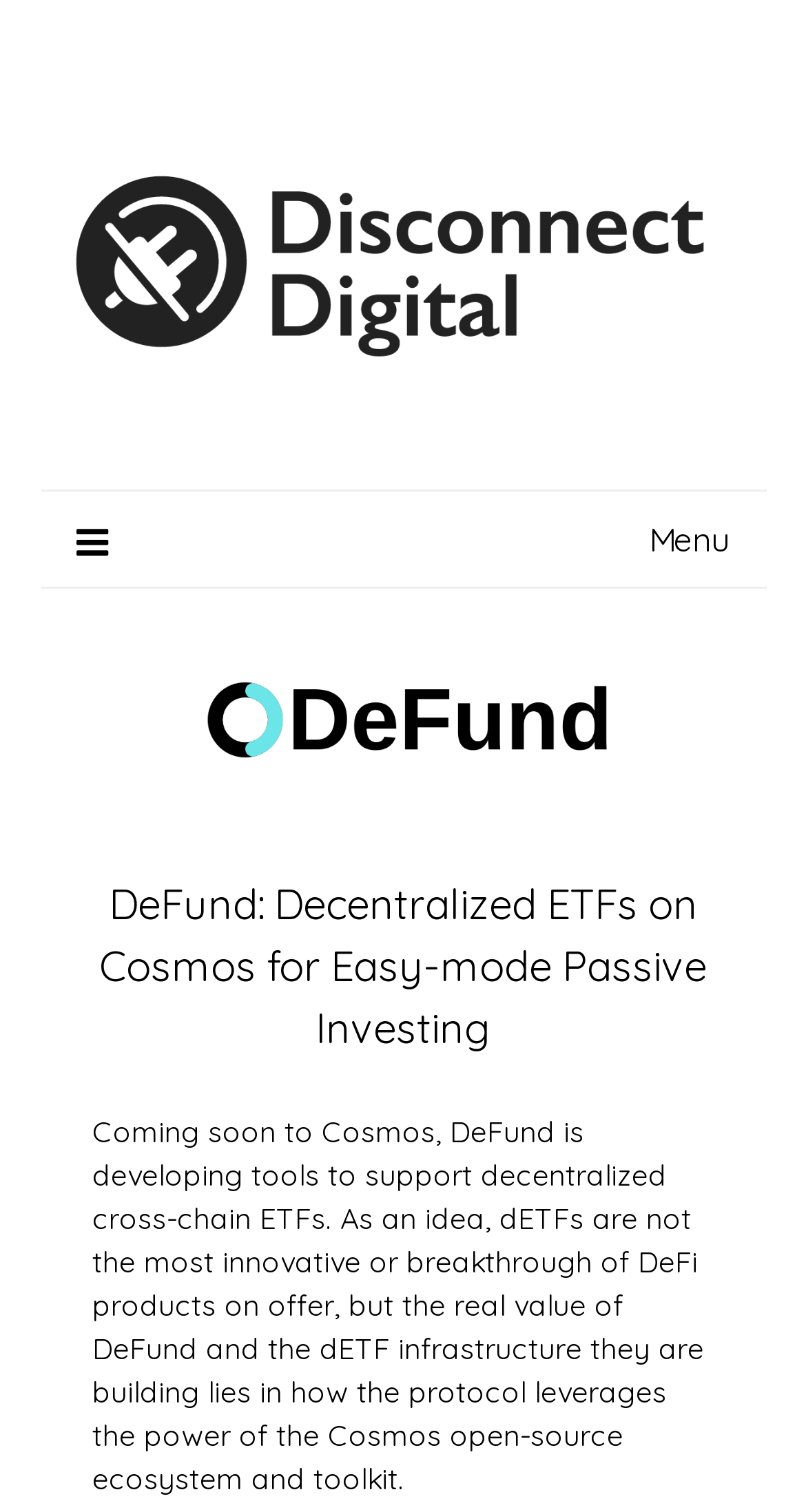Using the provided element description "July 12, 2022", determine the bounding box coordinates of the UI element.

[0.5, 0.623, 0.585, 0.716]